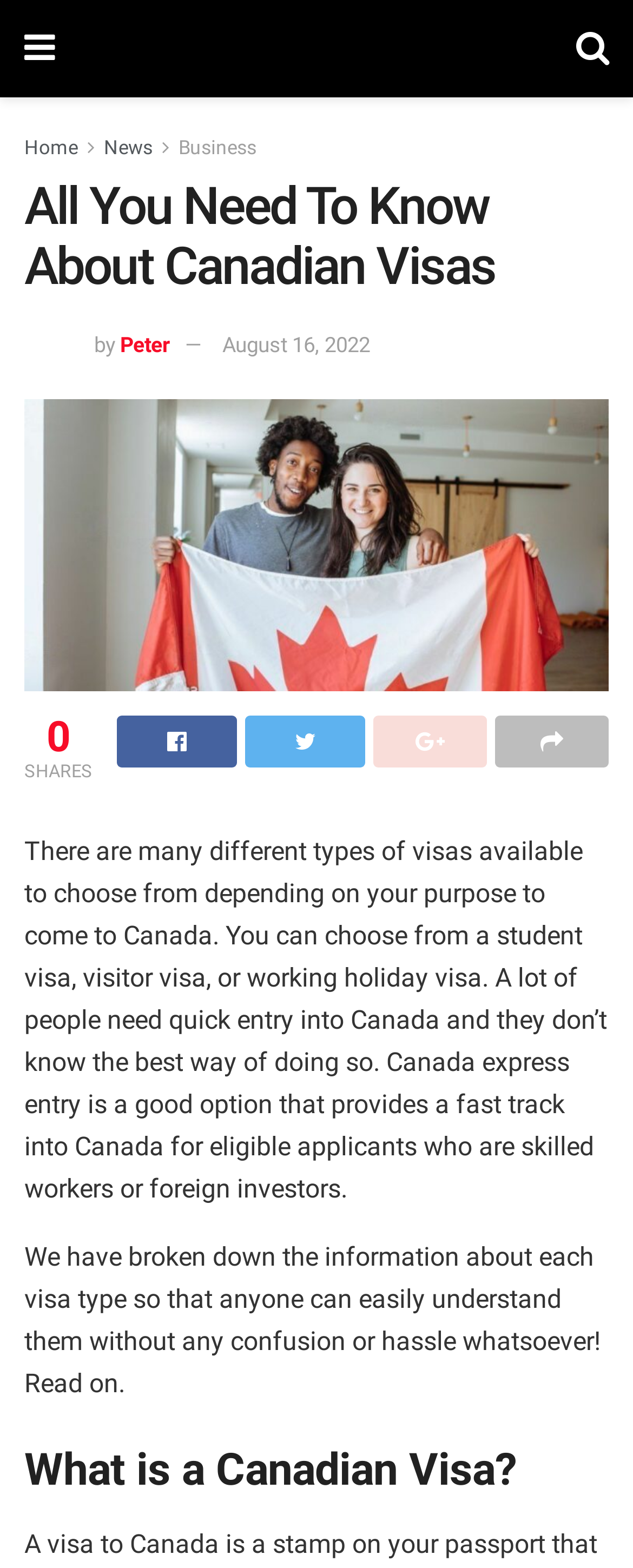Answer the question briefly using a single word or phrase: 
What is the benefit of Canada express entry?

Fast track into Canada